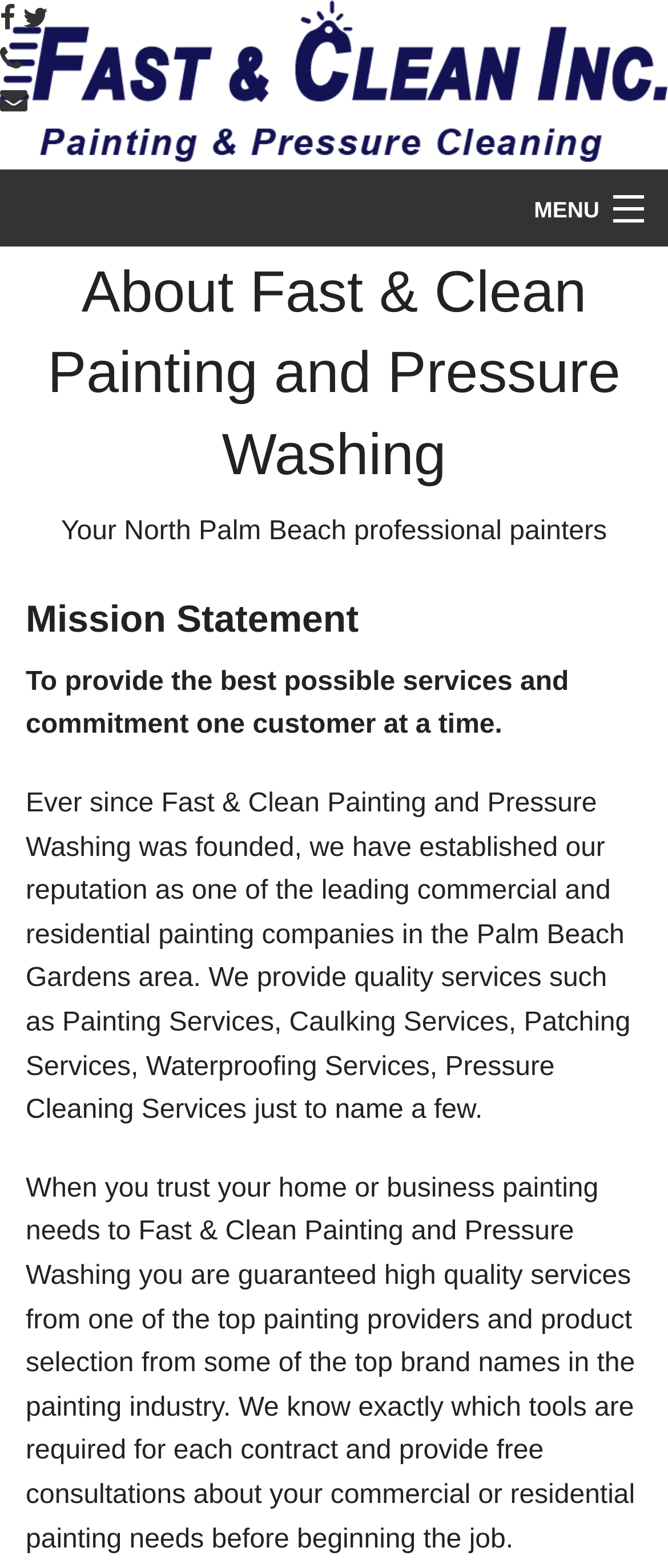Your task is to find and give the main heading text of the webpage.

About Fast & Clean Painting and Pressure Washing